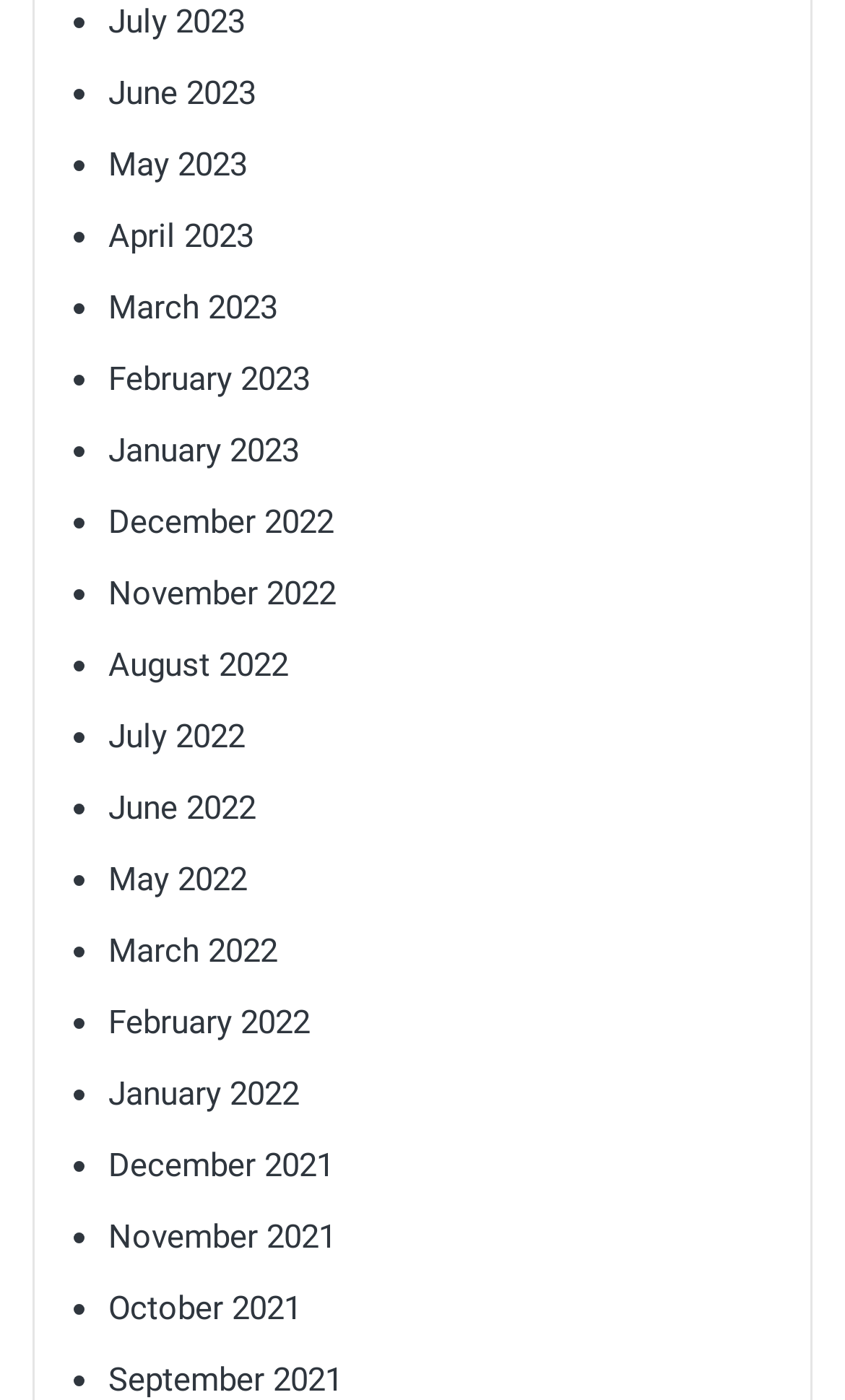Pinpoint the bounding box coordinates of the clickable area needed to execute the instruction: "View September 2021". The coordinates should be specified as four float numbers between 0 and 1, i.e., [left, top, right, bottom].

[0.128, 0.972, 0.405, 1.0]